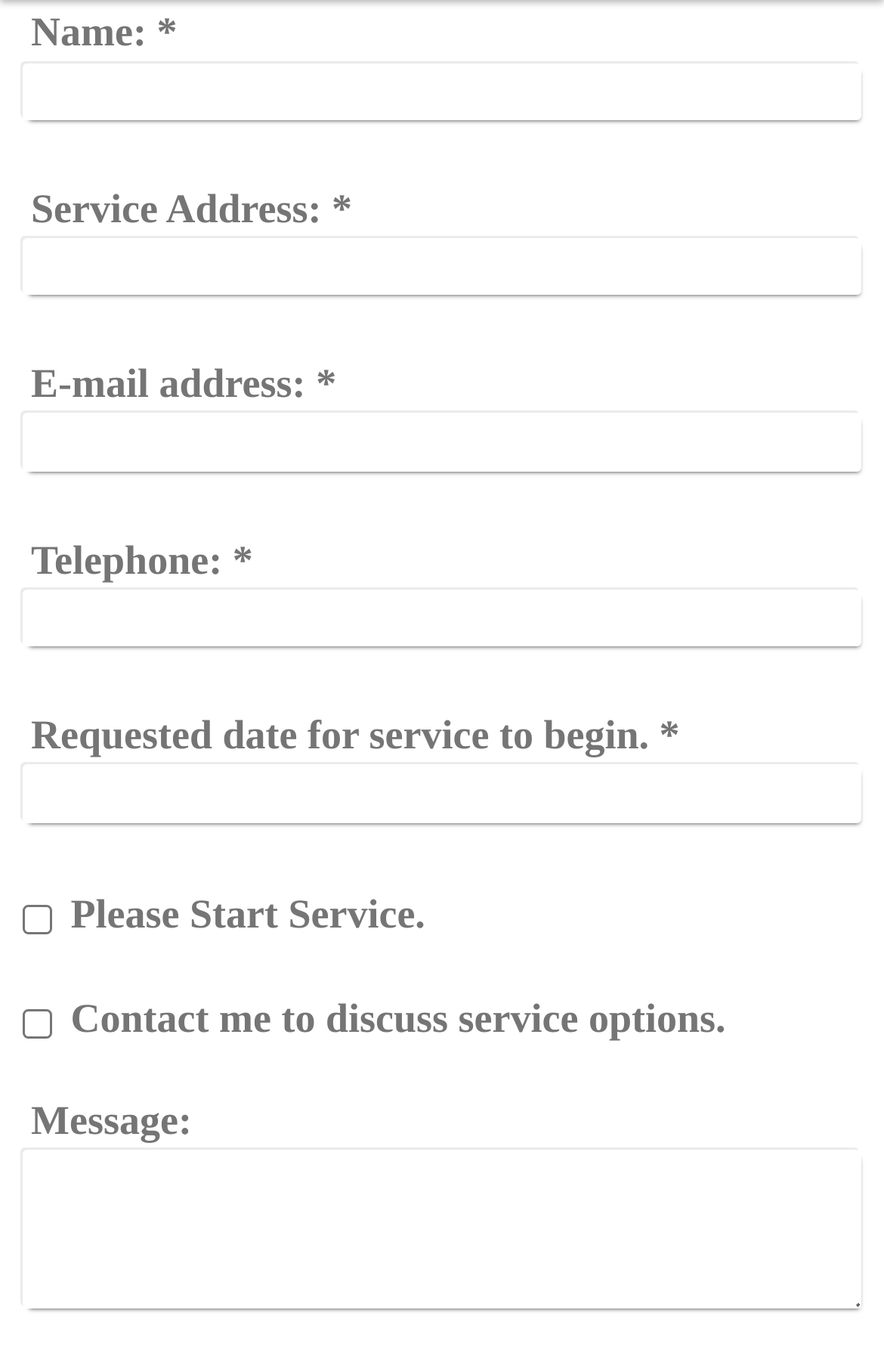Determine the bounding box coordinates for the clickable element required to fulfill the instruction: "Check the box to start service". Provide the coordinates as four float numbers between 0 and 1, i.e., [left, top, right, bottom].

[0.026, 0.659, 0.059, 0.68]